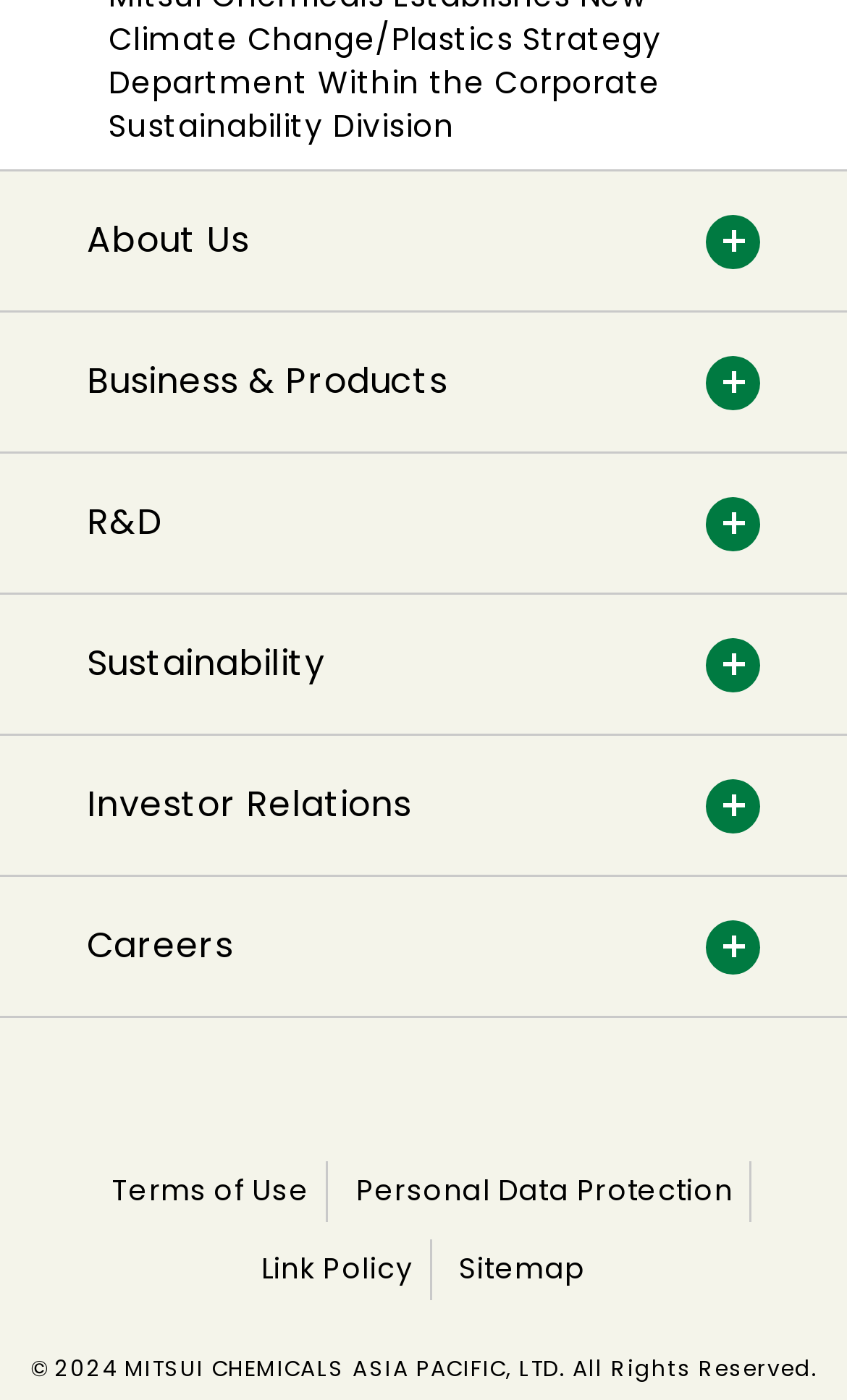How many social media links are available?
Answer the question based on the image using a single word or a brief phrase.

2